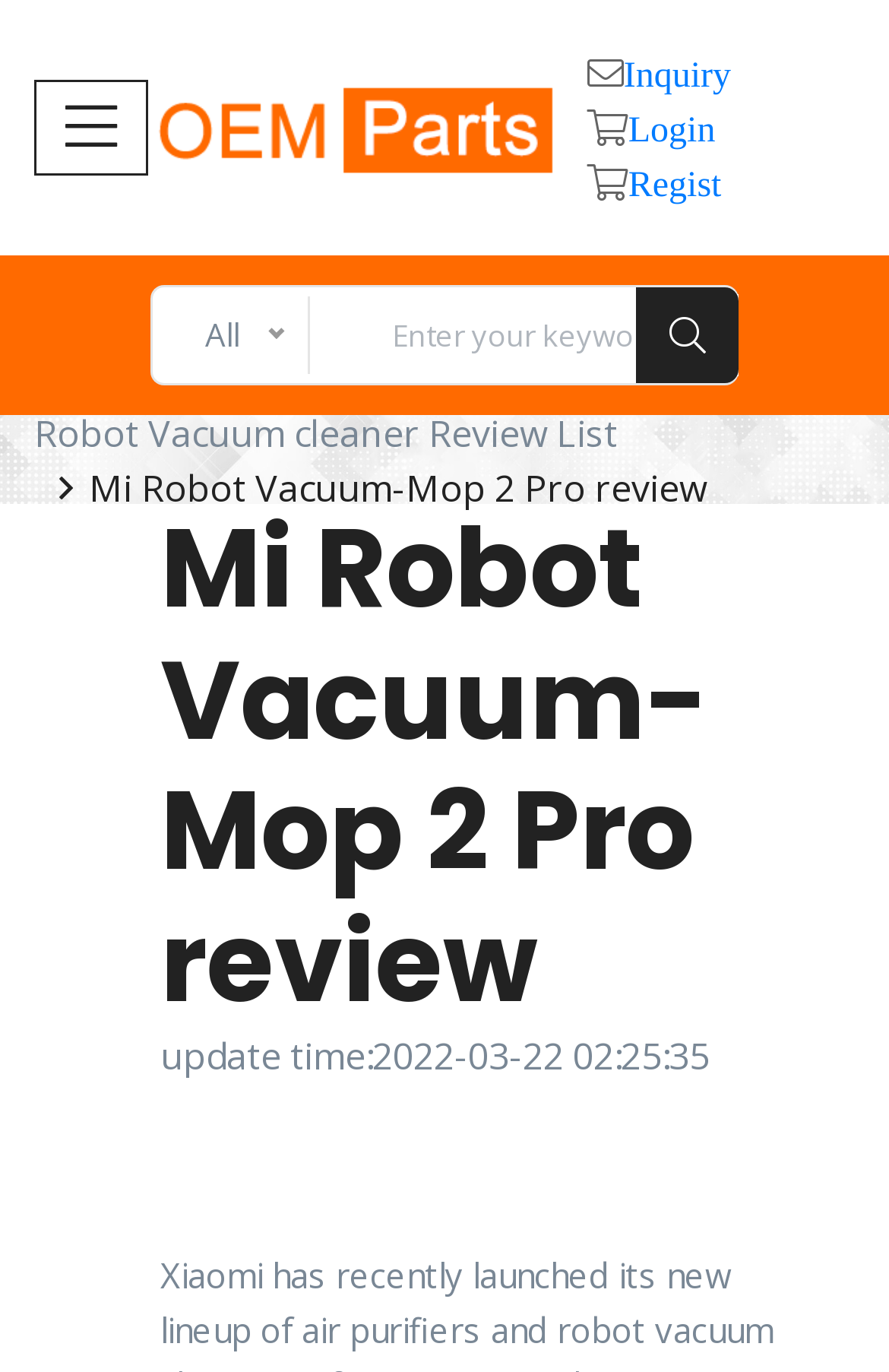How many links are there in the top navigation section?
Based on the screenshot, provide a one-word or short-phrase response.

3